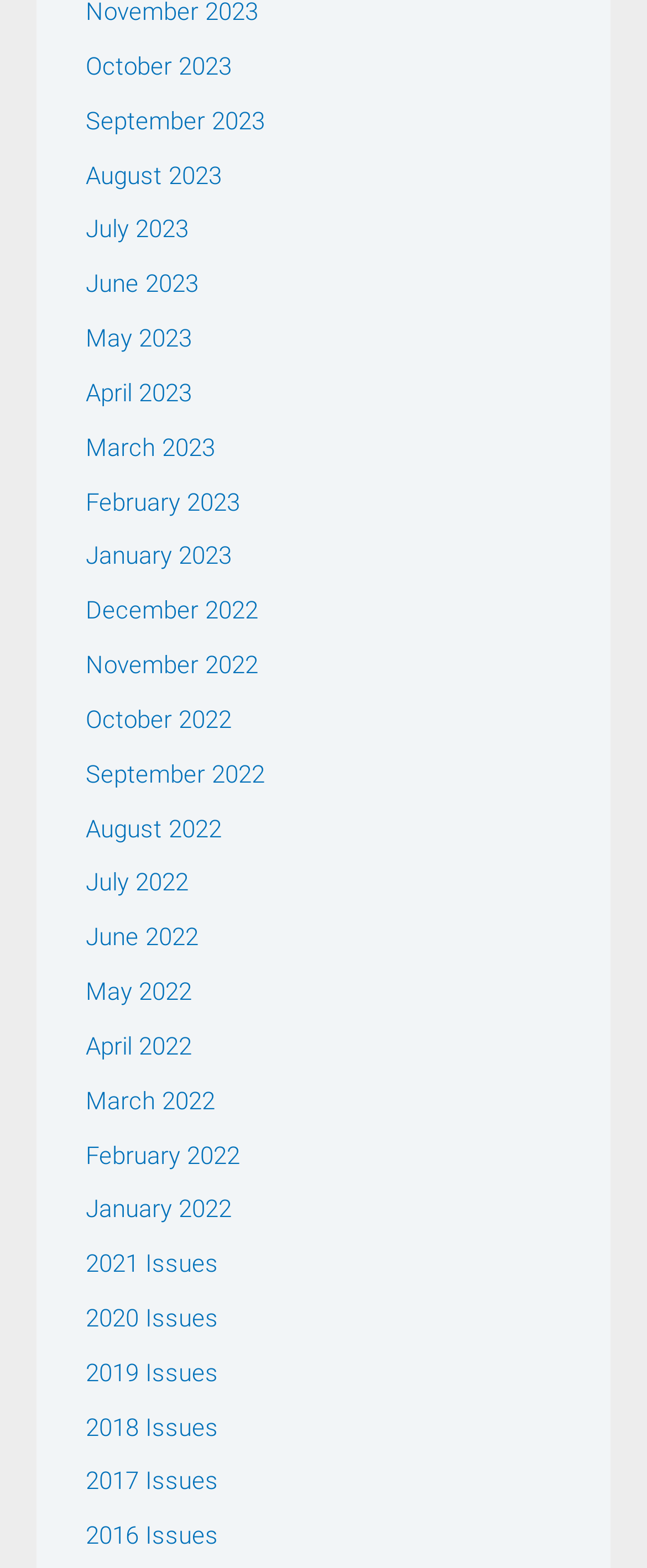Based on the image, give a detailed response to the question: What are the links on the webpage?

The webpage contains a list of links with month and year combinations, such as 'October 2023', 'September 2023', and so on, which suggests that the webpage is an archive of some sort, possibly containing articles or issues organized by month and year.